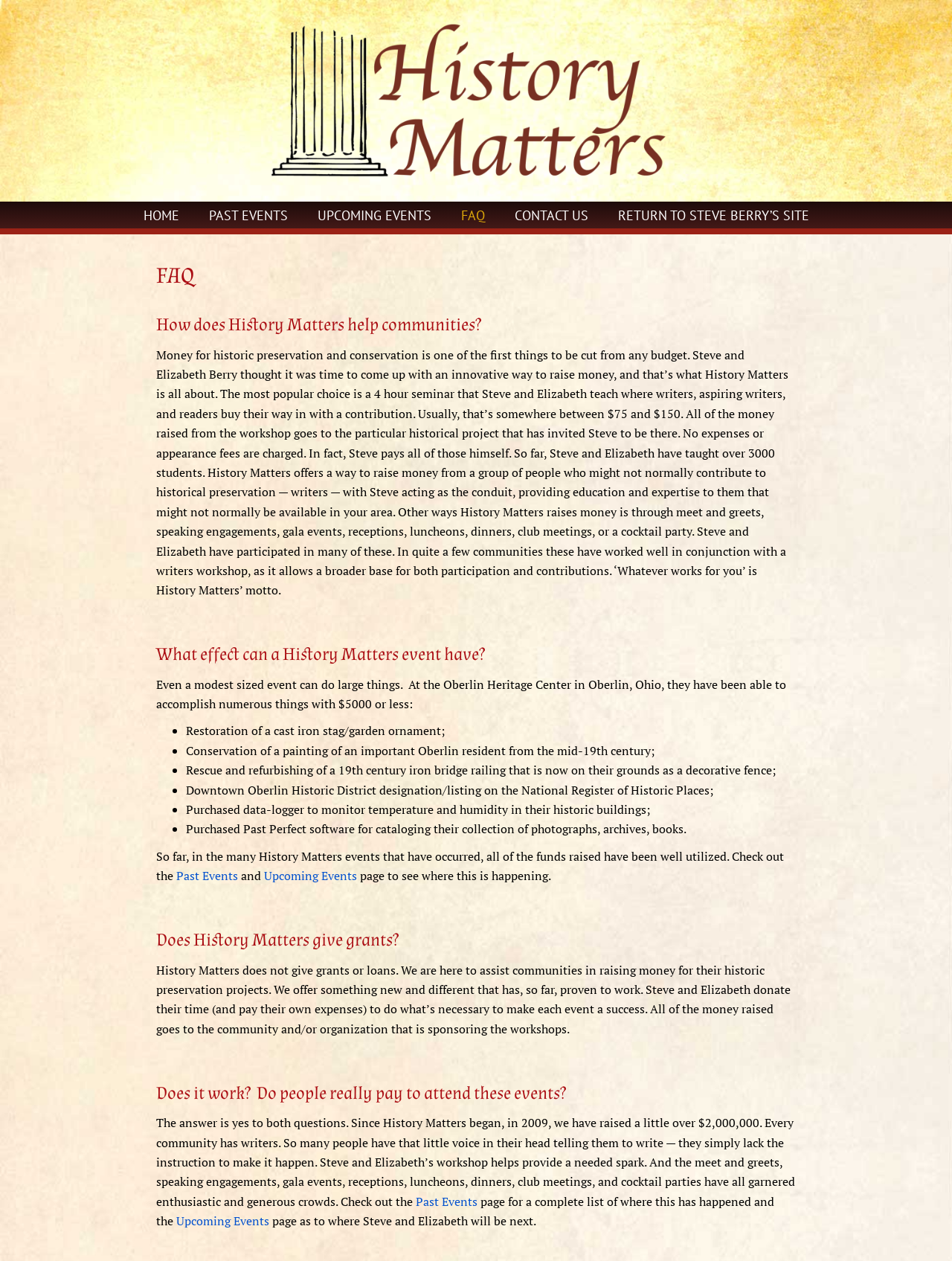Explain the webpage in detail.

This webpage is about History Matters, an organization that helps communities raise money for historic preservation and conservation projects. At the top of the page, there is a logo of History Matters, which is an image of a cropped logo. Below the logo, there is a navigation menu with links to different sections of the website, including Home, Past Events, Upcoming Events, FAQ, Contact Us, and Return to Steve Berry's Site.

The main content of the page is divided into several sections, each with a heading. The first section is about how History Matters helps communities, with a detailed description of their approach and the types of events they organize to raise money. This section includes a long paragraph of text that explains the concept of History Matters and how it works.

Below this section, there is a heading that asks "What effect can a History Matters event have?" followed by a list of bullet points that describe the impact of their events on the Oberlin Heritage Center in Ohio. The list includes restoration of a cast iron stag, conservation of a painting, rescue and refurbishing of a 19th-century iron bridge railing, and more.

The next section has a heading that asks "Does History Matters give grants?" and answers that they do not give grants or loans, but instead assist communities in raising money for their historic preservation projects.

The final two sections have headings that ask "Does it work? Do people really pay to attend these events?" and provide answers that yes, their approach has been successful, with over $2 million raised since 2009. The sections include links to Past Events and Upcoming Events pages, which provide more information about the events they have organized and will be organizing in the future.

Throughout the page, there are several links to other sections of the website, including Past Events, Upcoming Events, and Contact Us. The overall layout of the page is clean and easy to navigate, with clear headings and concise text that explains the mission and approach of History Matters.